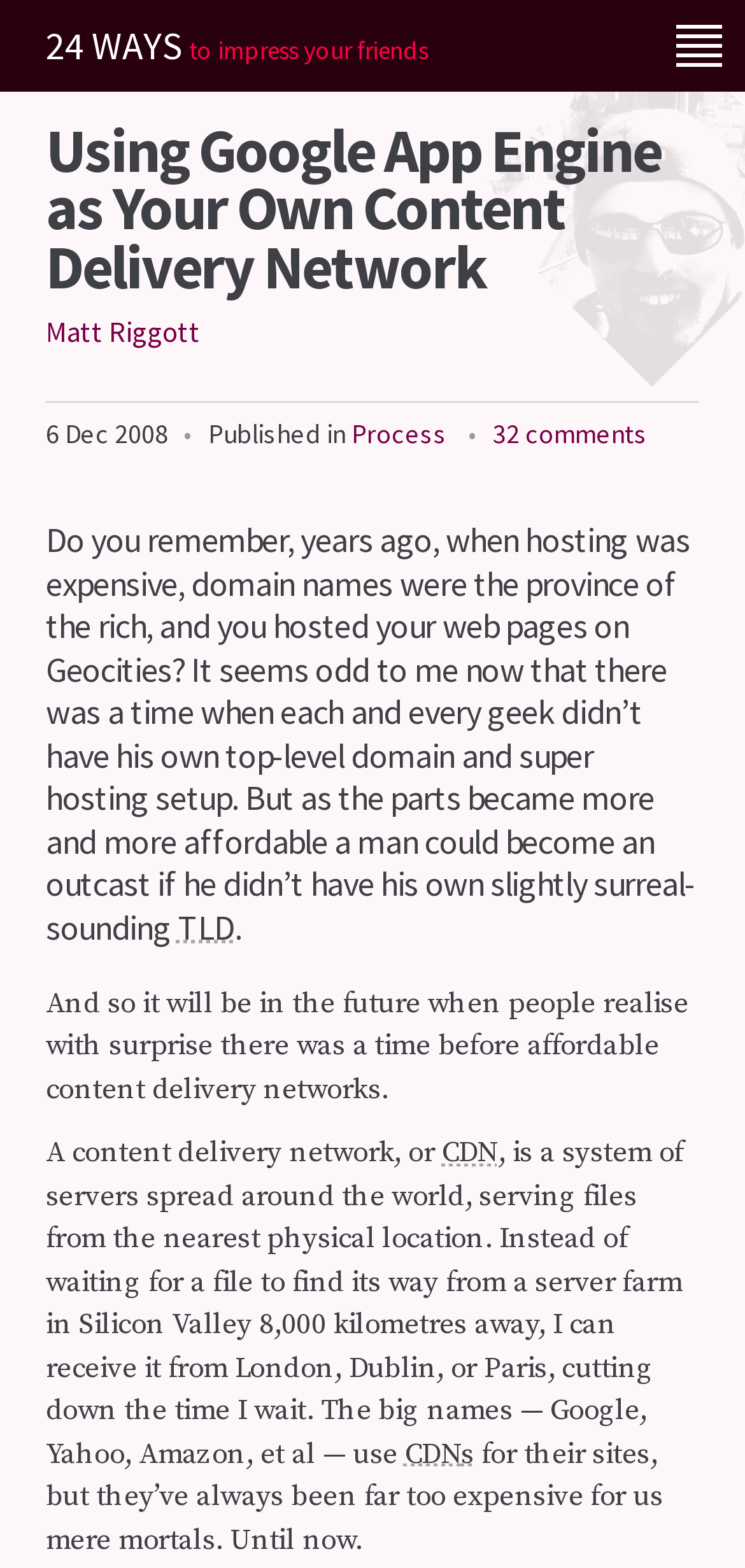What is the topic of the article?
Give a comprehensive and detailed explanation for the question.

The topic of the article is inferred from the header section of the webpage, which mentions 'Using Google App Engine as Your Own Content Delivery Network', and the content of the webpage which discusses the use of Google App Engine as a CDN.